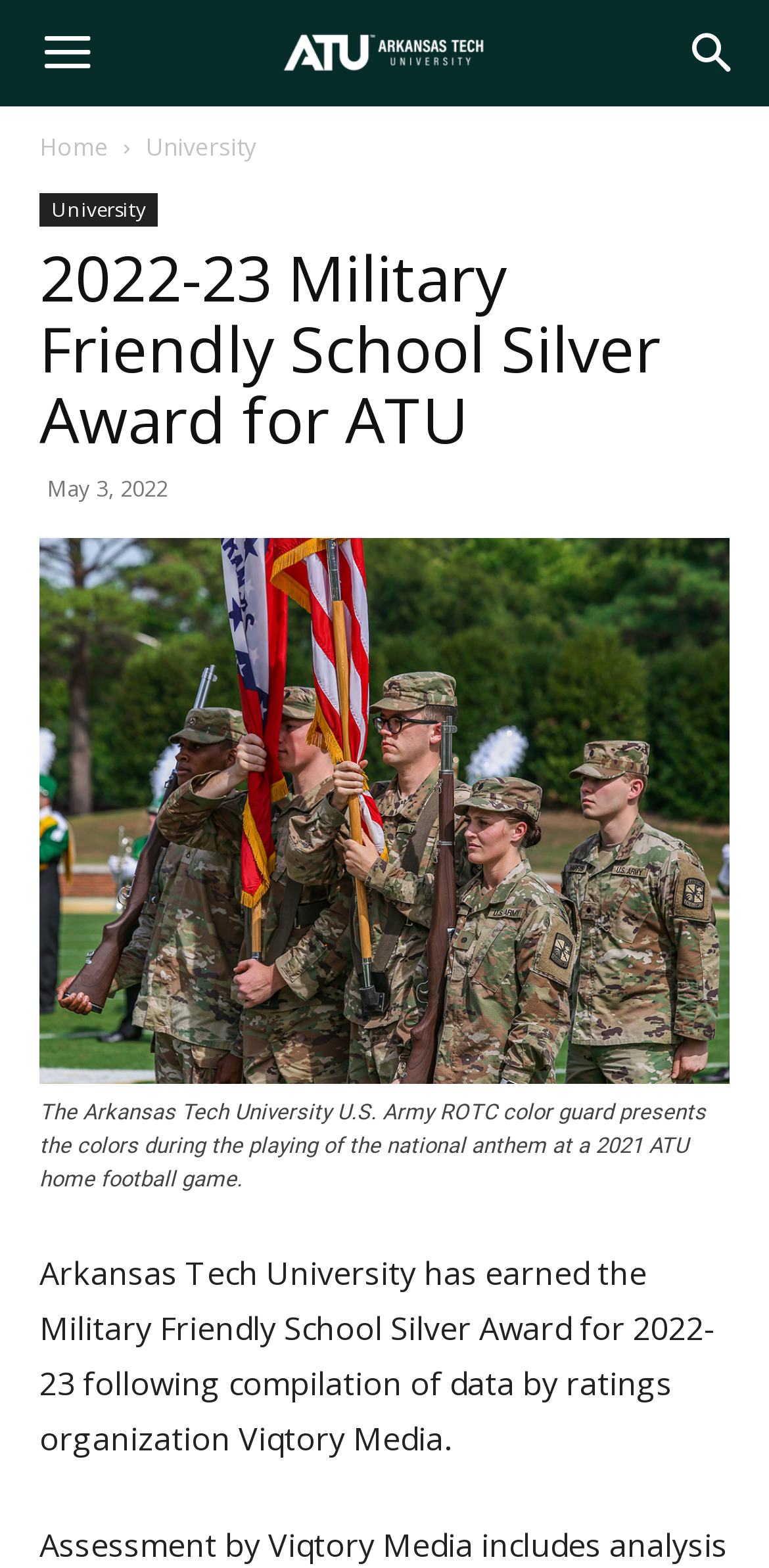What is the date of the article?
Please give a detailed and thorough answer to the question, covering all relevant points.

The answer can be found in the time element which contains the static text 'May 3, 2022', indicating the date of the article.